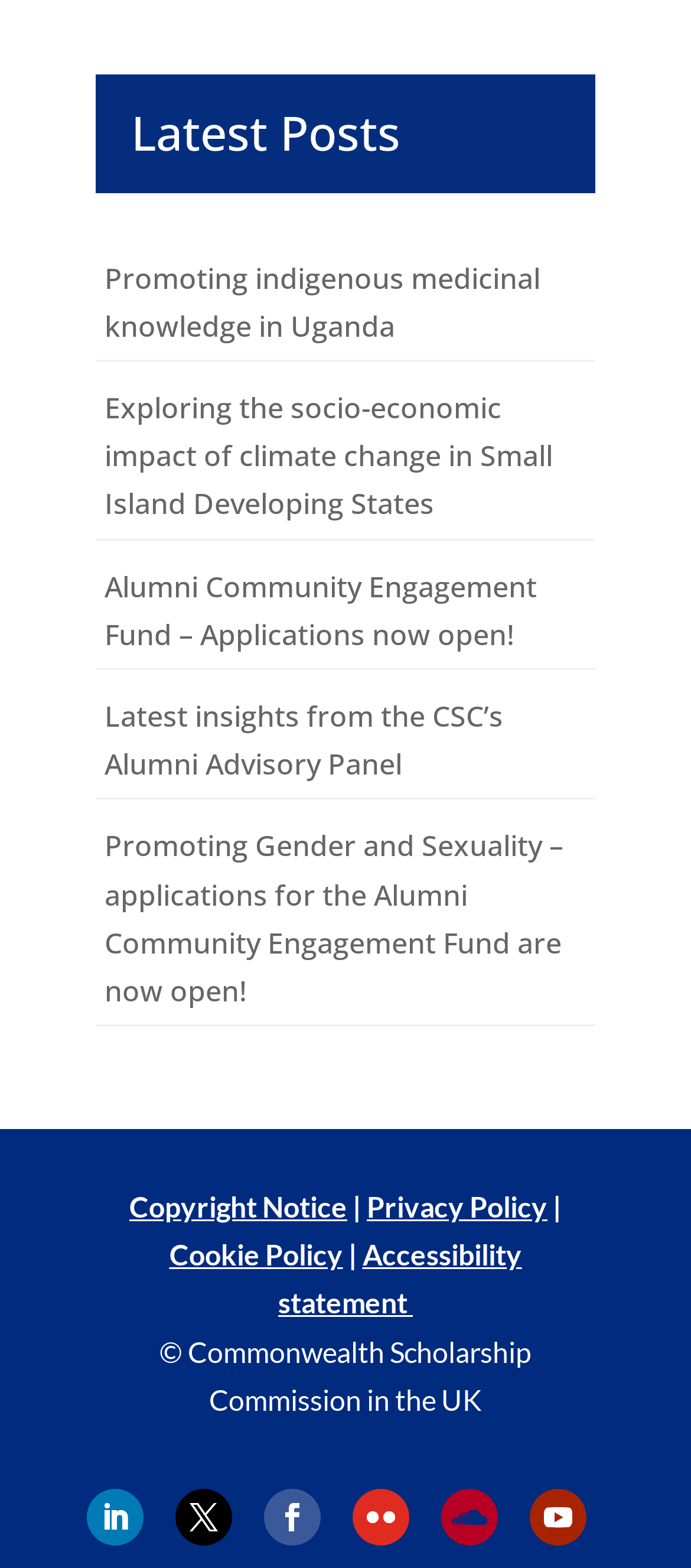Determine the bounding box coordinates for the area that needs to be clicked to fulfill this task: "View latest posts". The coordinates must be given as four float numbers between 0 and 1, i.e., [left, top, right, bottom].

[0.138, 0.047, 0.862, 0.123]